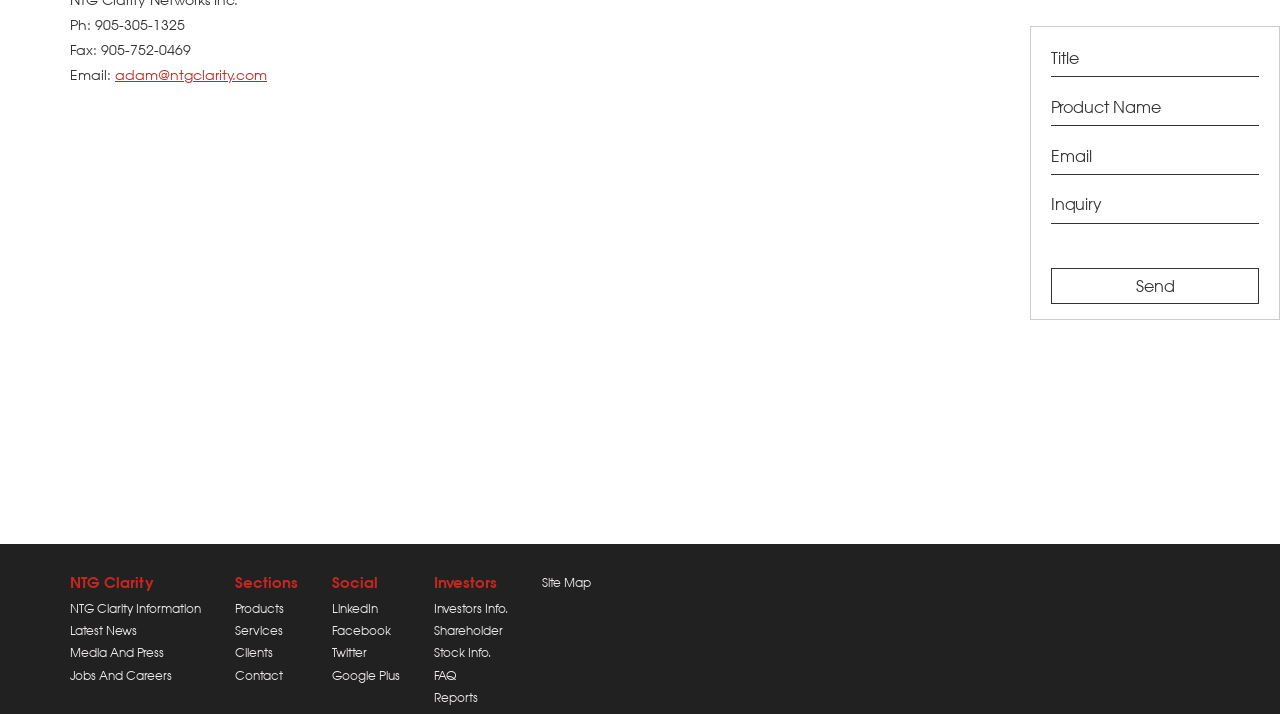Could you provide the bounding box coordinates for the portion of the screen to click to complete this instruction: "Listen to Capital South Coast radio"?

None